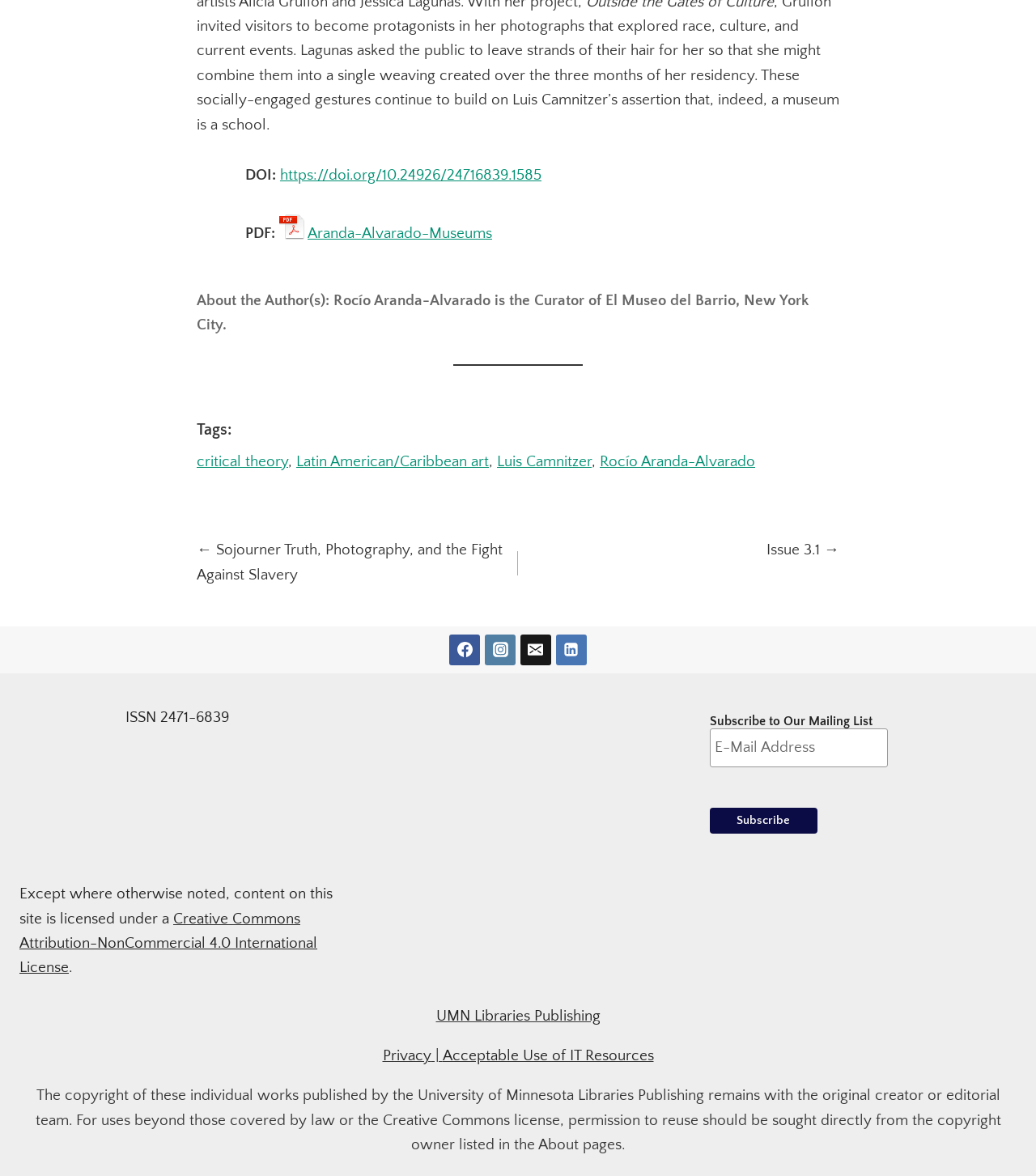Pinpoint the bounding box coordinates of the clickable element needed to complete the instruction: "Read about the author". The coordinates should be provided as four float numbers between 0 and 1: [left, top, right, bottom].

[0.19, 0.248, 0.78, 0.284]